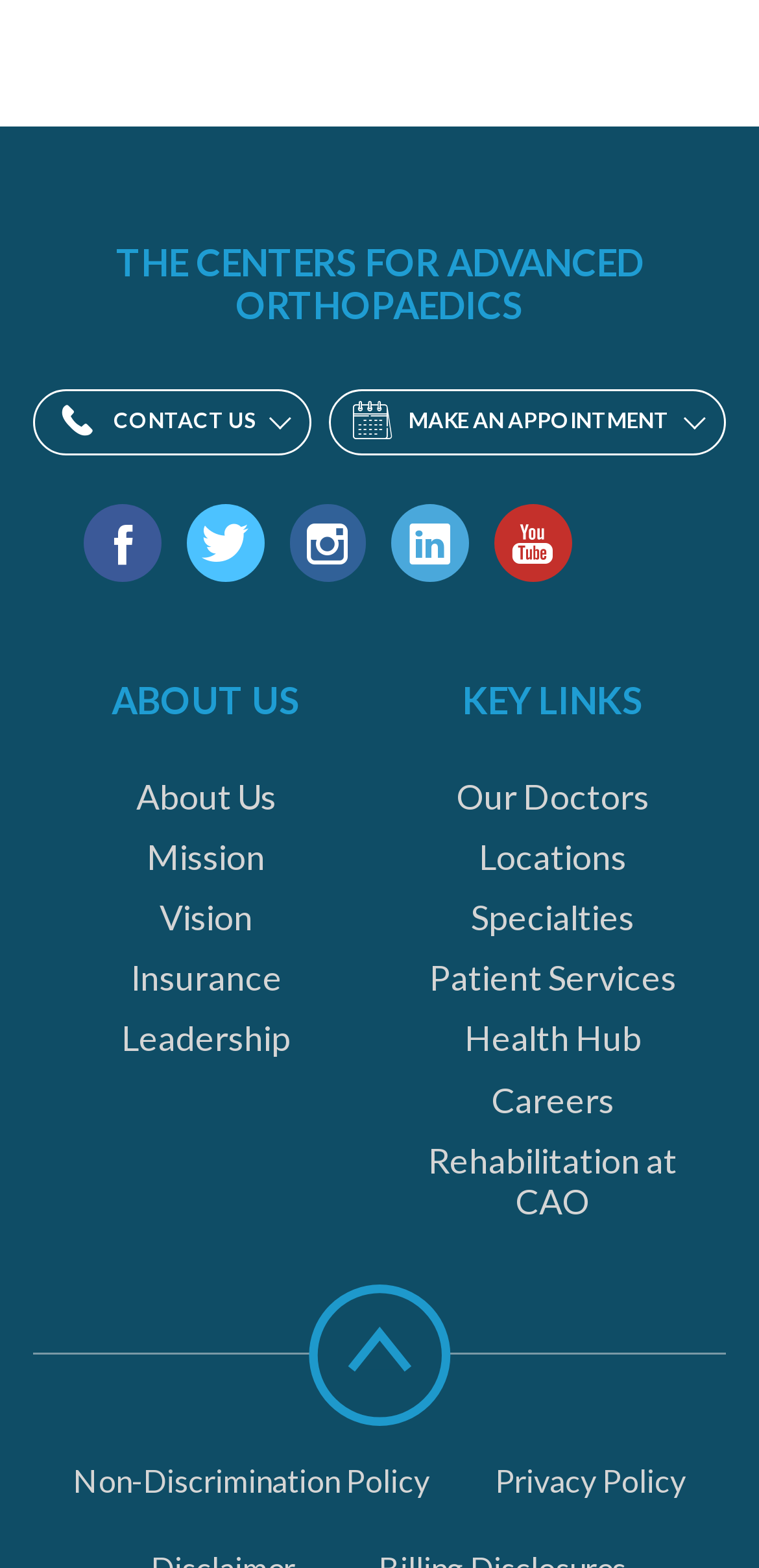Give a short answer to this question using one word or a phrase:
How many social media links are available?

6